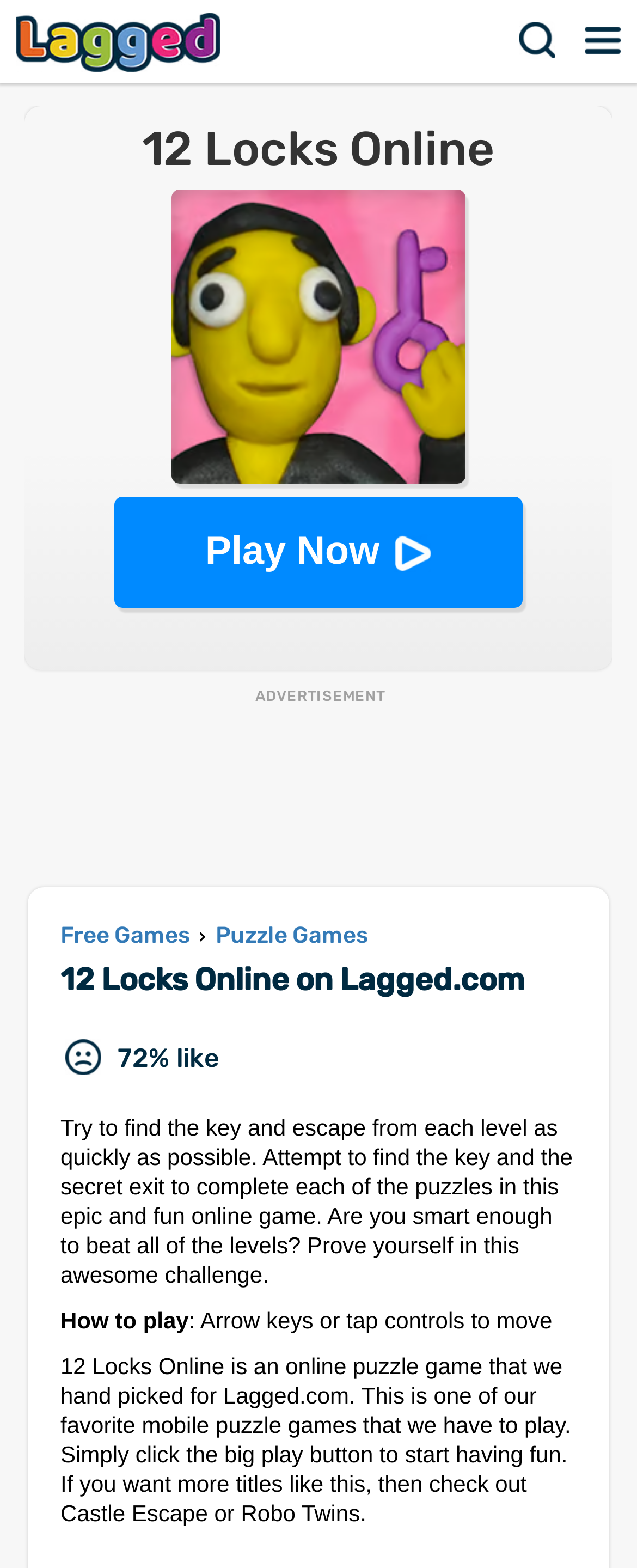Find the bounding box coordinates for the UI element that matches this description: "Lagged".

[0.026, 0.0, 0.359, 0.053]